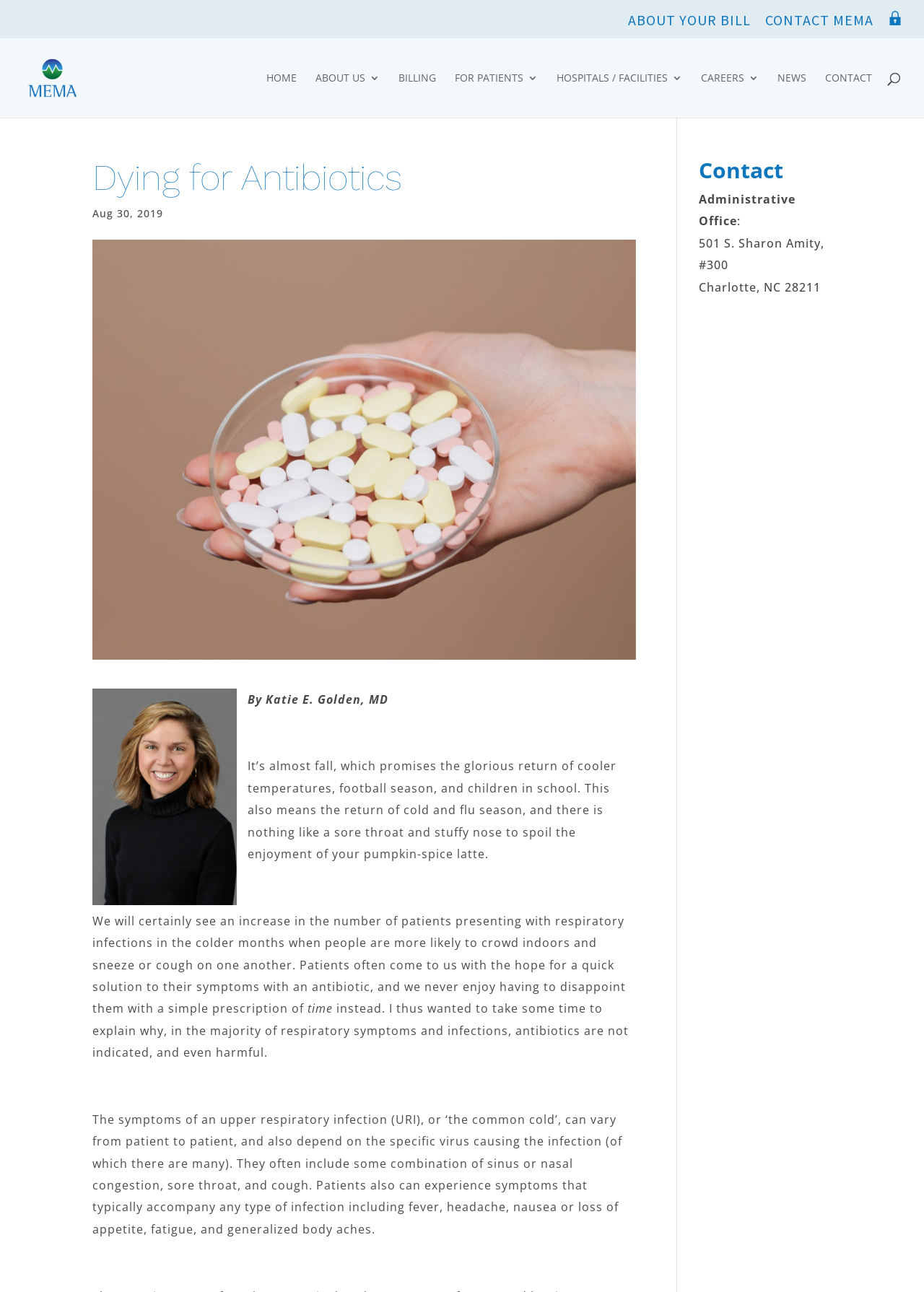Locate the bounding box coordinates of the region to be clicked to comply with the following instruction: "Search for something". The coordinates must be four float numbers between 0 and 1, in the form [left, top, right, bottom].

[0.053, 0.029, 0.953, 0.03]